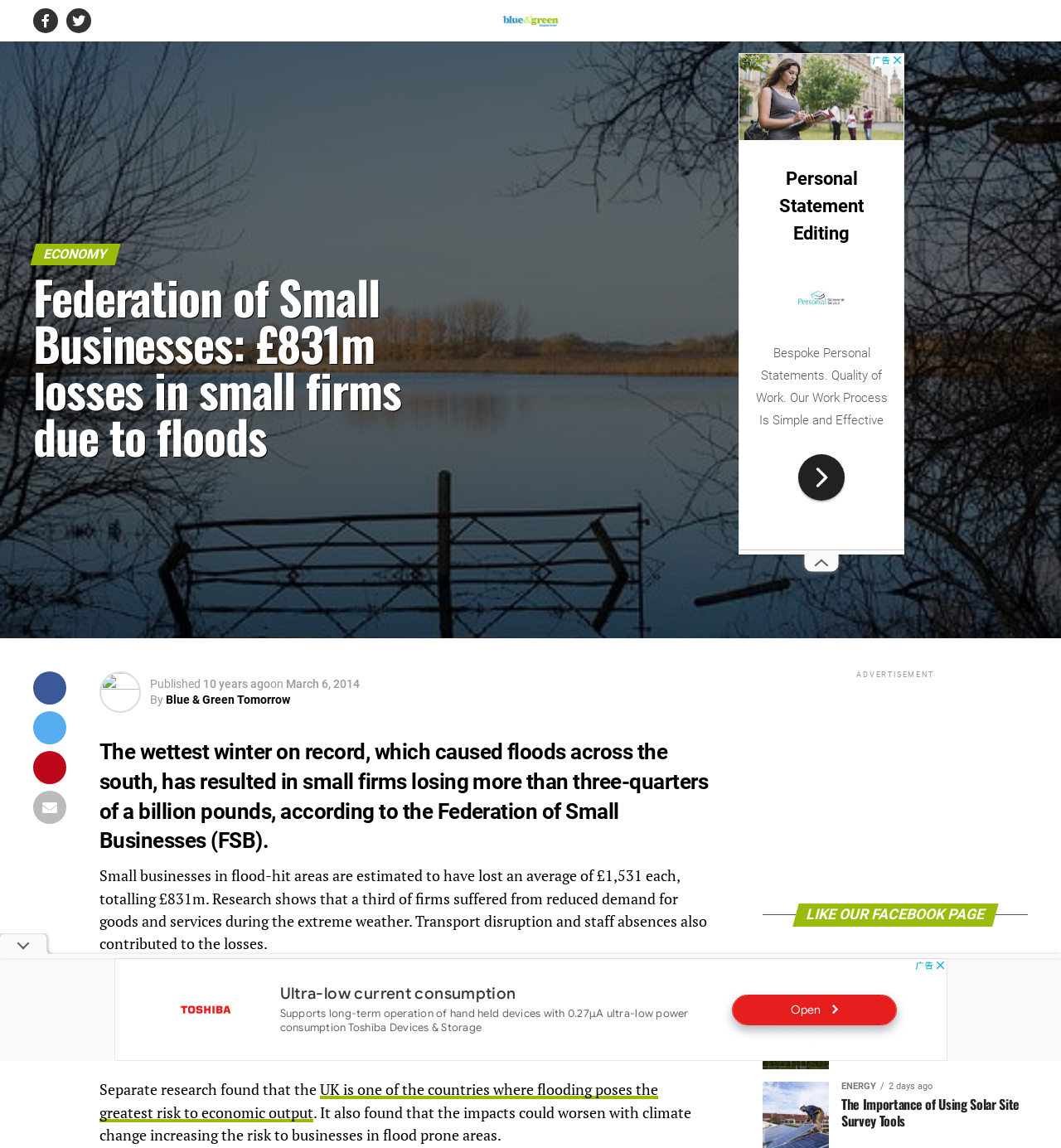Who commented on the flooding situation?
Using the information from the image, answer the question thoroughly.

In the article, there is a quote from John Allan, national chairman of the FSB, who commented on the flooding situation. The quote is '“In the past few weeks we have heard countless stories from our members who were left devastated by some of the worst flooding on record. Not only have they had to cope with a lack of demand for their services, many have had to close.”'.